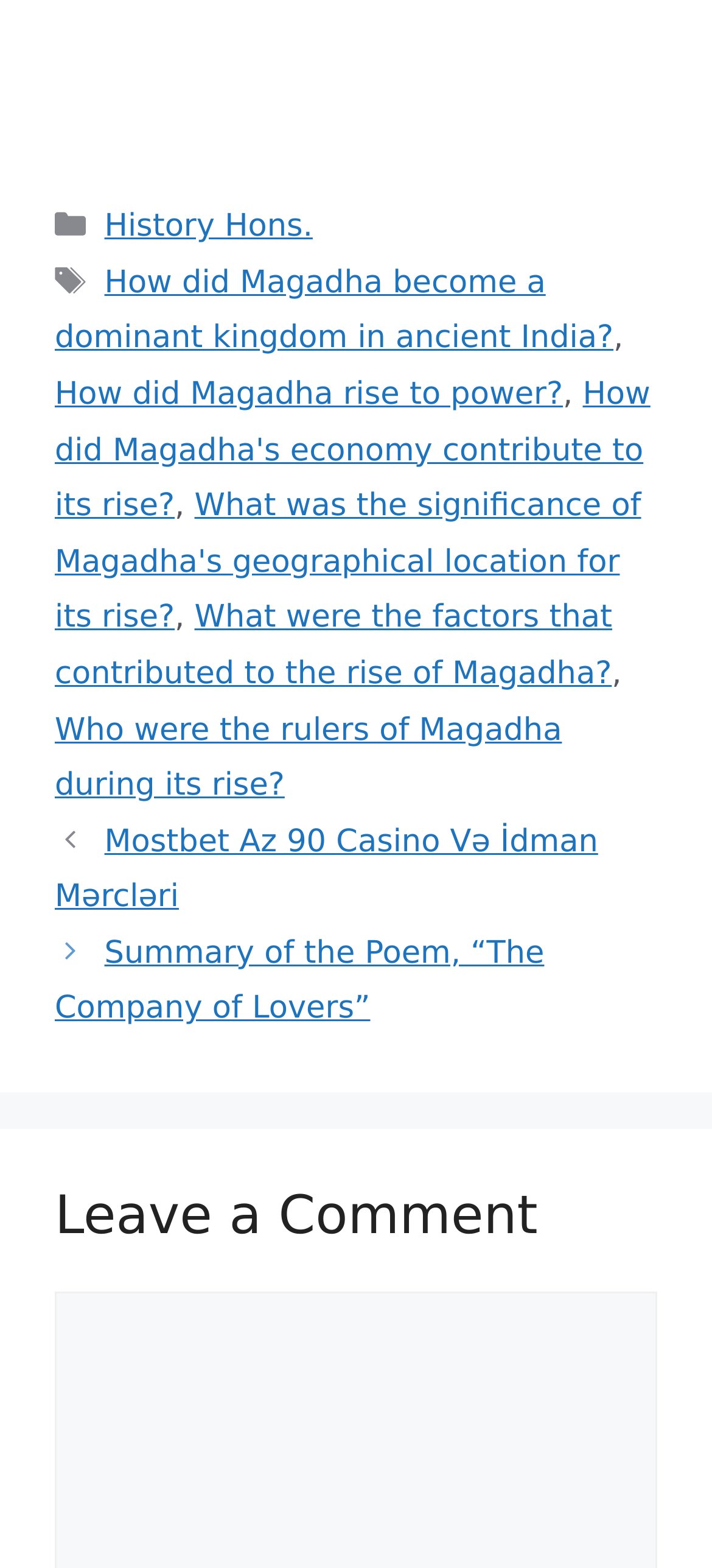What is the last link in the posts section?
Kindly offer a comprehensive and detailed response to the question.

I looked at the posts section and found the last link, which is 'Summary of the Poem, “The Company of Lovers”'. This link is located at the bottom of the posts section.